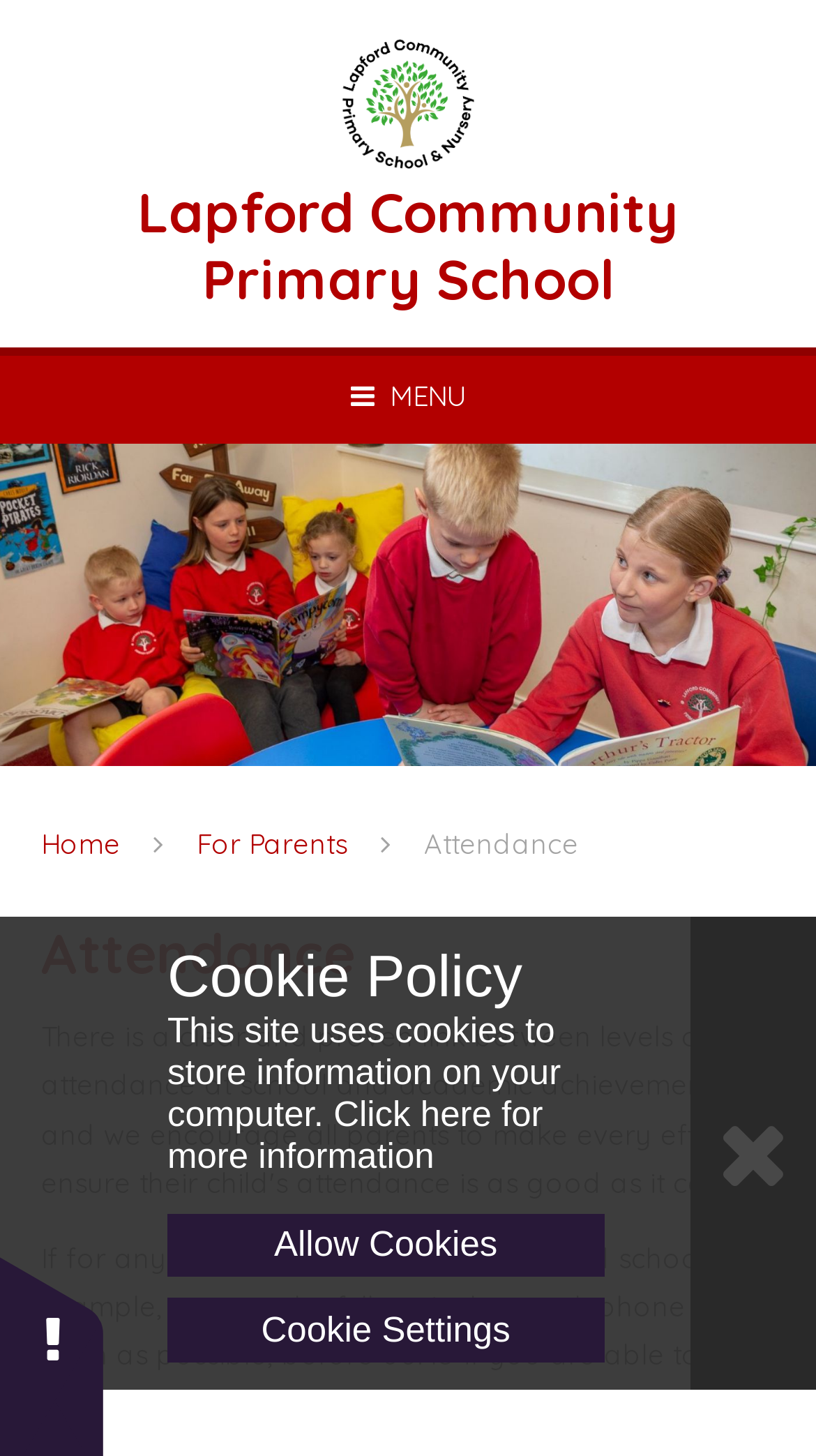Given the element description parent_node: Cookie Policy, predict the bounding box coordinates for the UI element in the webpage screenshot. The format should be (top-left x, top-left y, bottom-right x, bottom-right y), and the values should be between 0 and 1.

[0.846, 0.629, 1.0, 0.954]